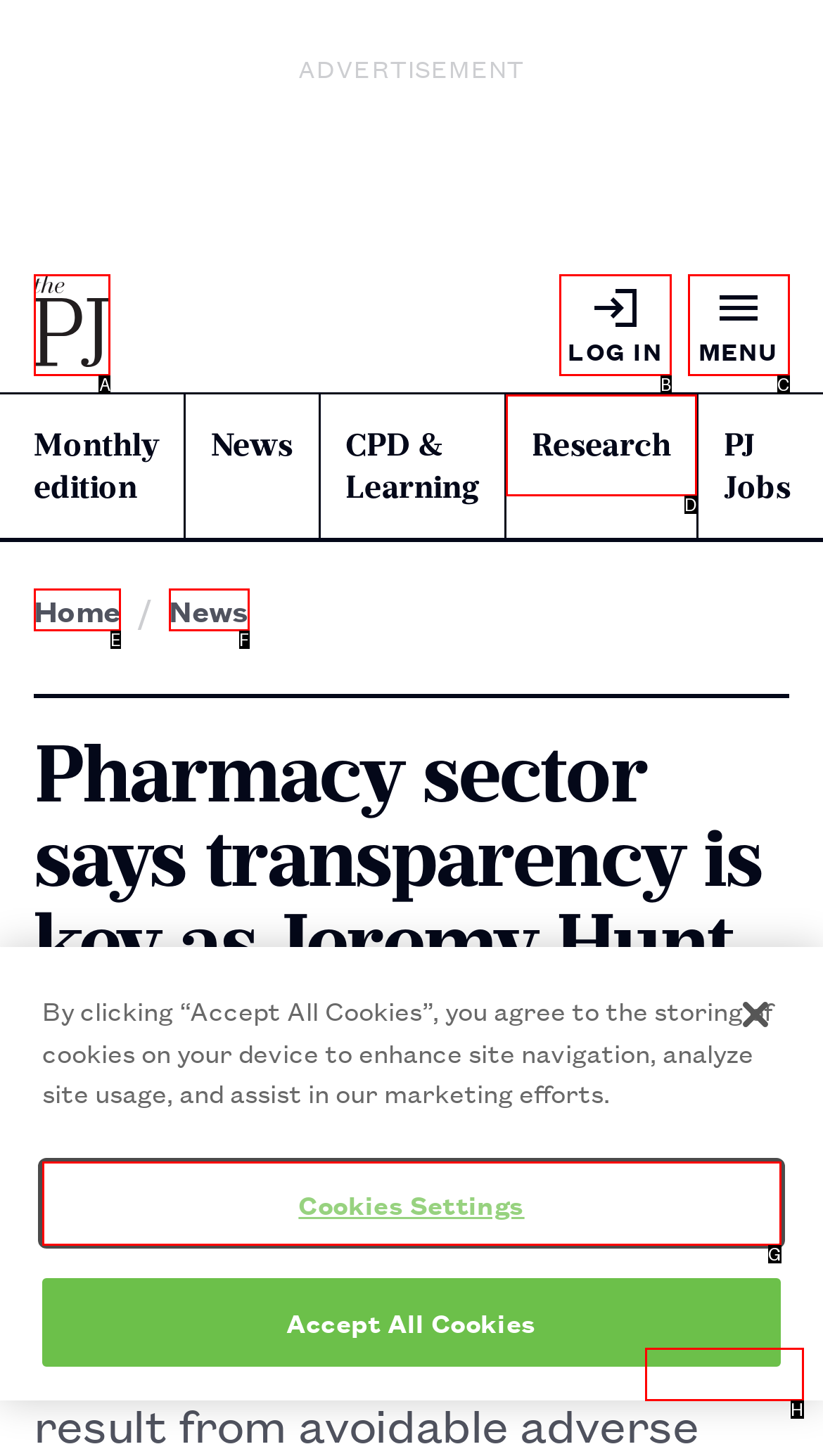Determine the option that aligns with this description: Home
Reply with the option's letter directly.

E